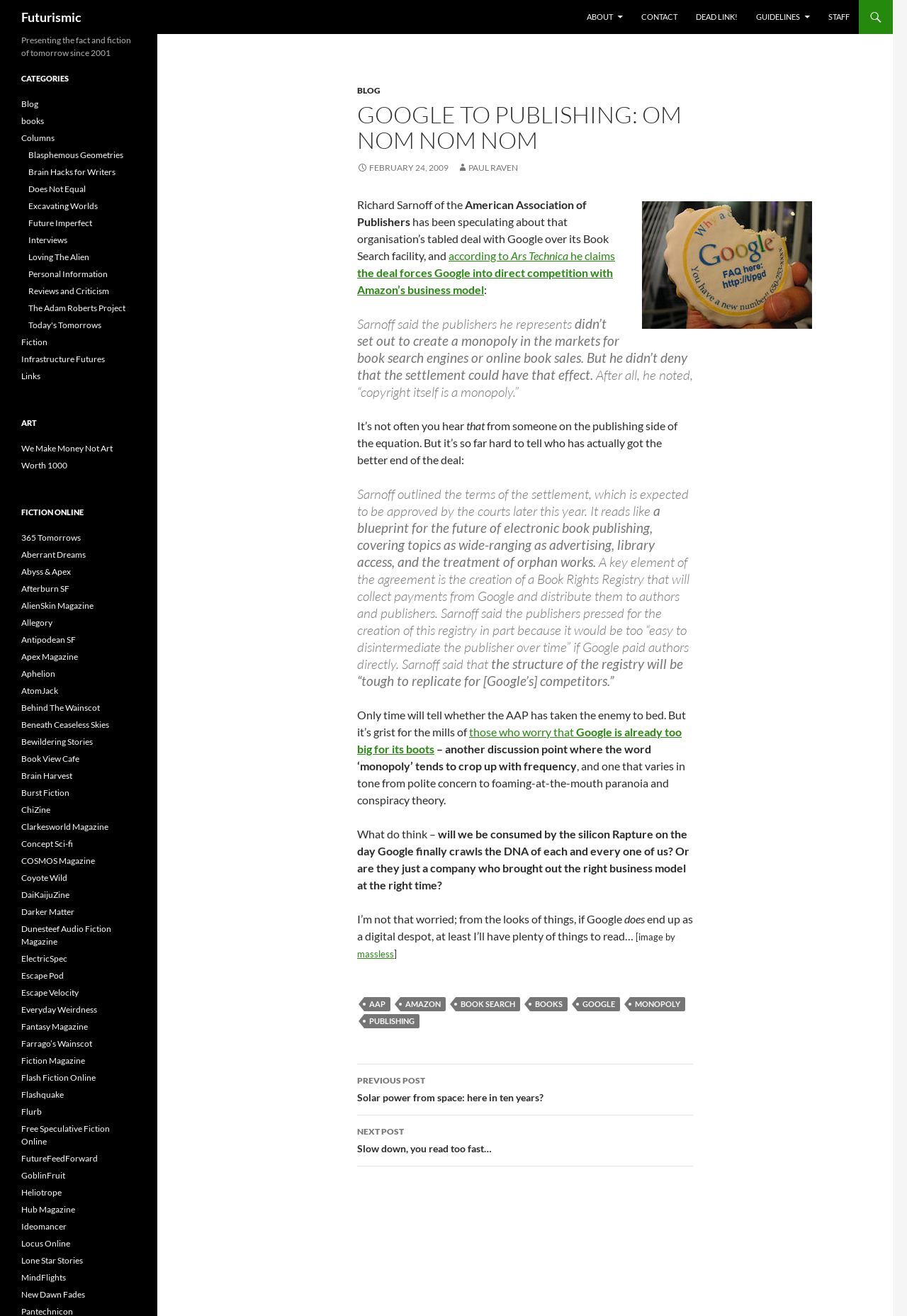Please locate the bounding box coordinates of the element that should be clicked to achieve the given instruction: "Explore the category of Fiction".

[0.023, 0.256, 0.052, 0.264]